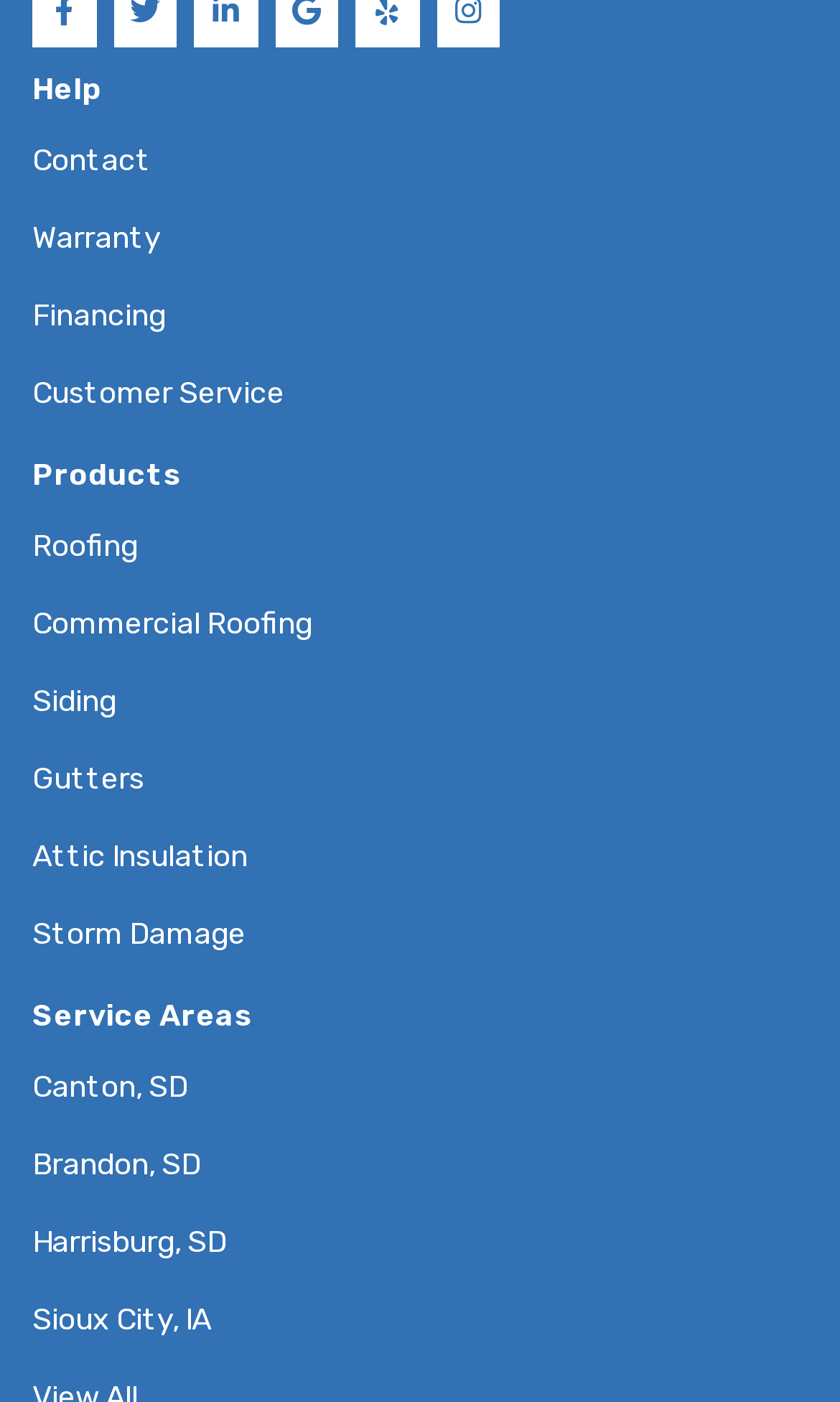Locate the bounding box coordinates of the element I should click to achieve the following instruction: "Learn about collateral source".

None